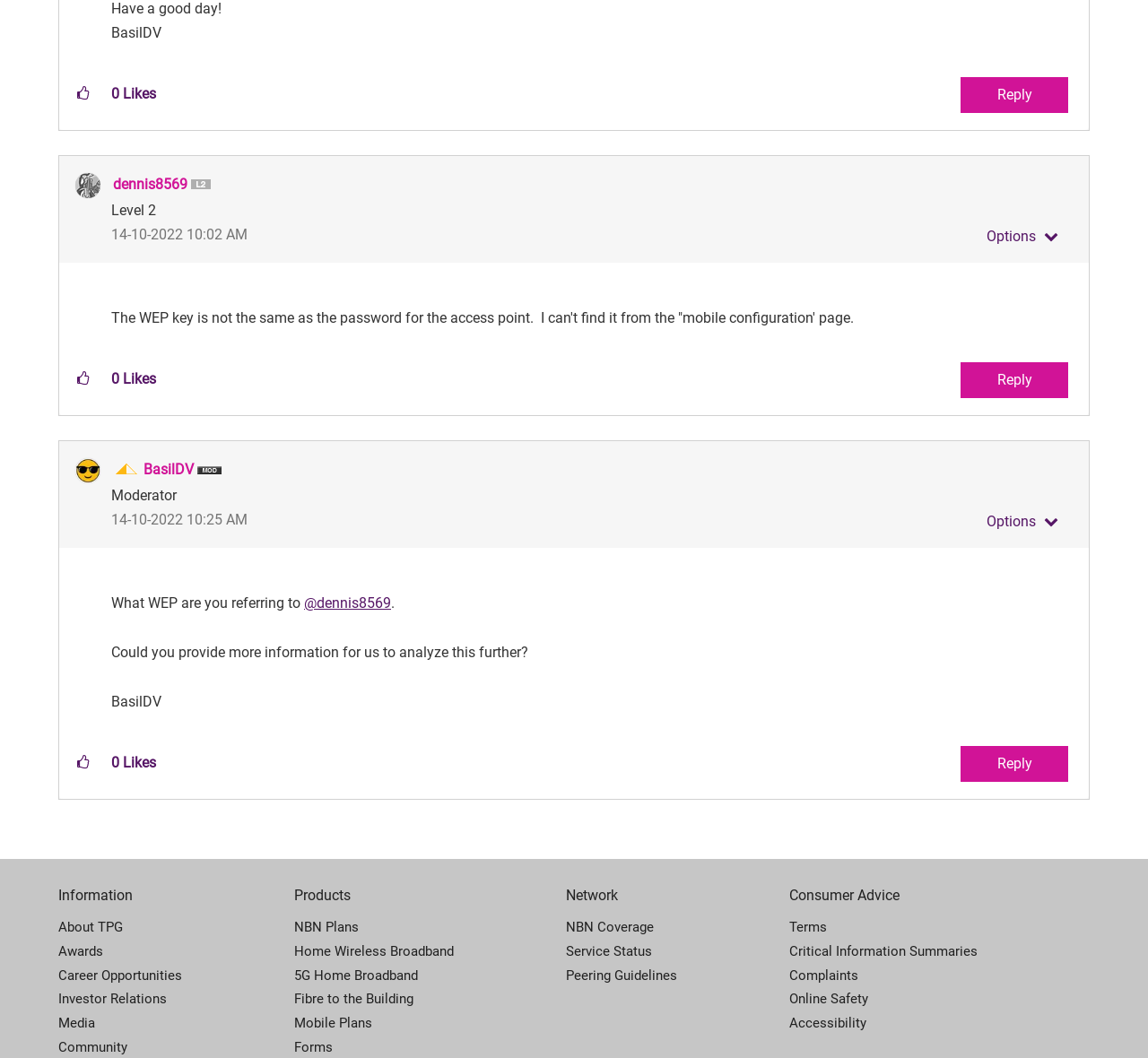Examine the image carefully and respond to the question with a detailed answer: 
How many kudos did the first post receive?

I looked at the post details and found the 'Likes' section, which says '0', indicating that the post received no kudos.